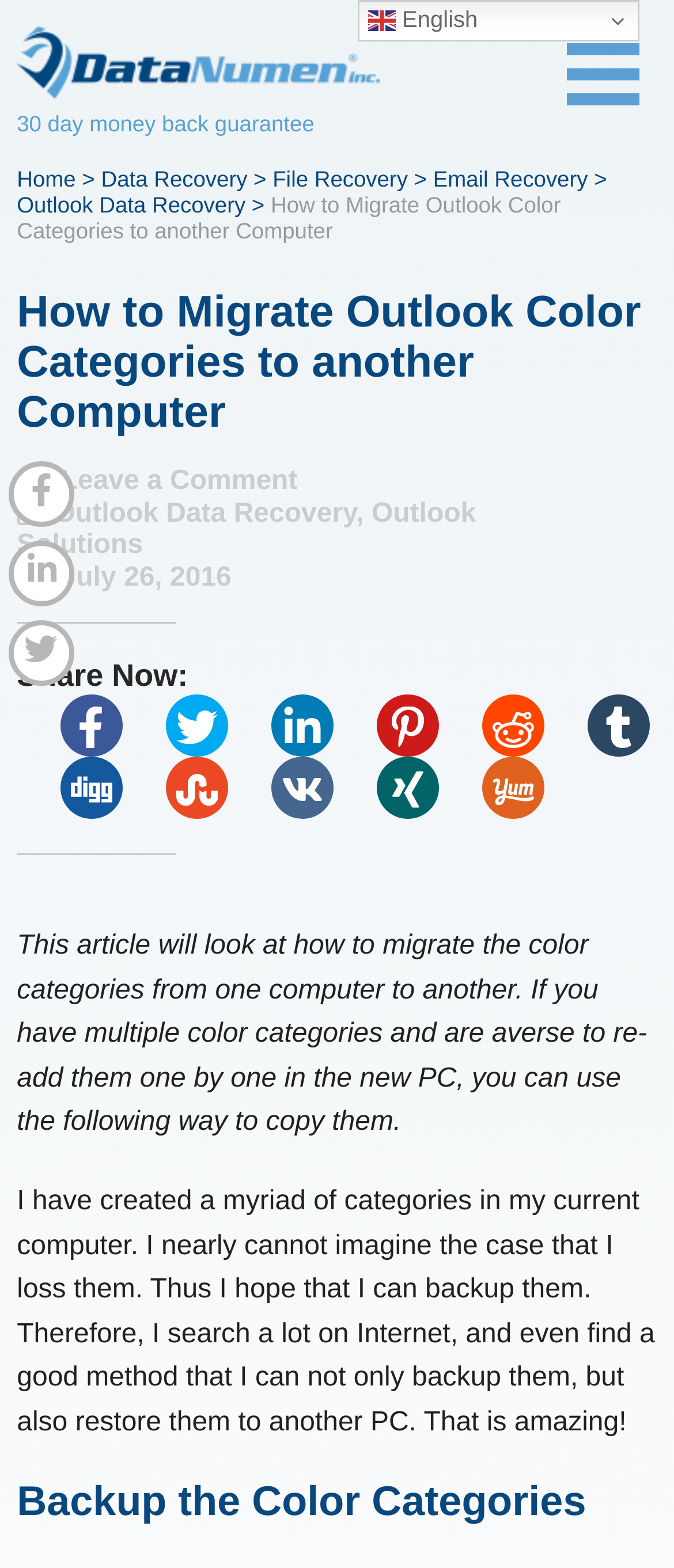What is the main title displayed on this webpage?

How to Migrate Outlook Color Categories to another Computer